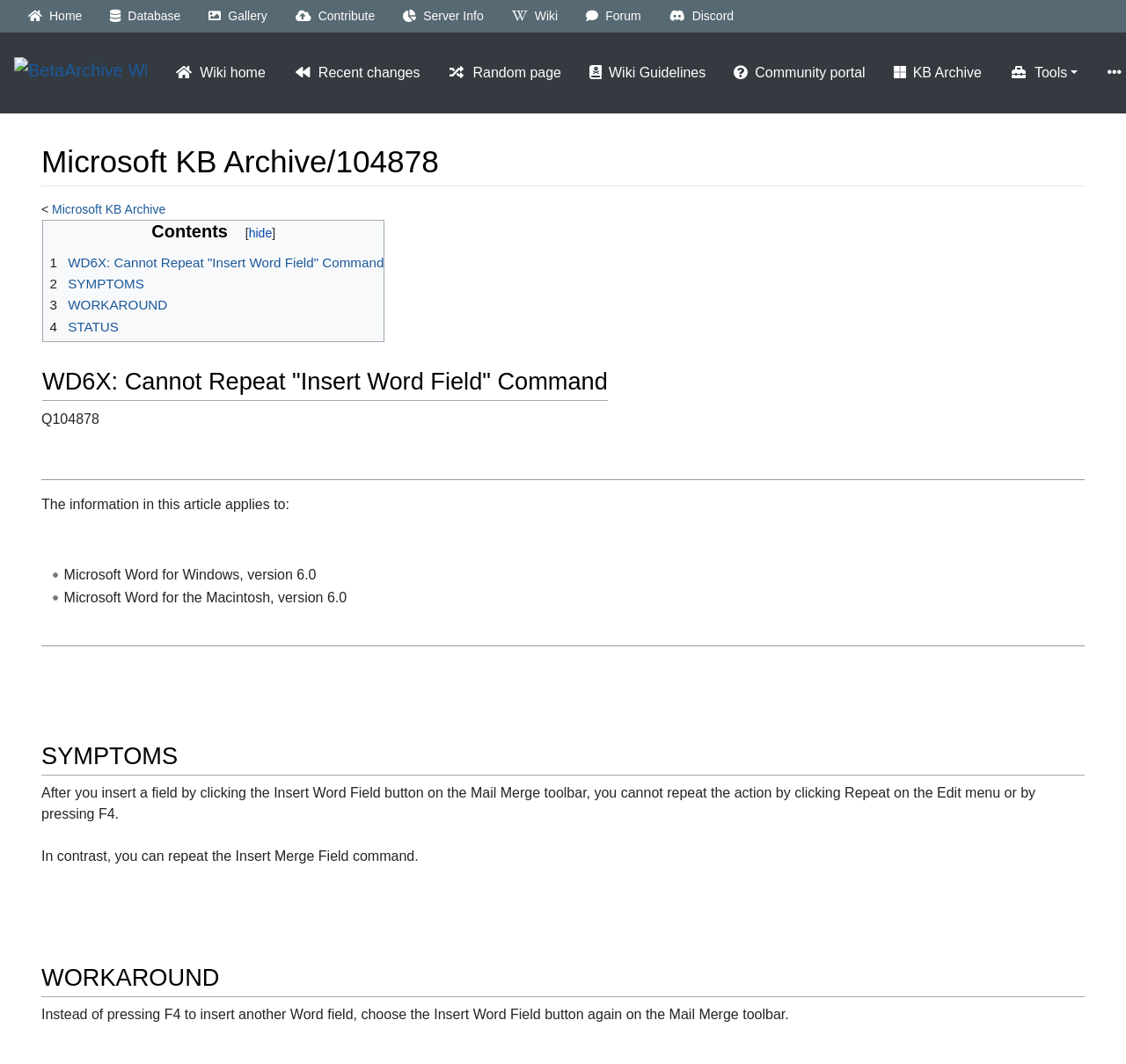Using the elements shown in the image, answer the question comprehensively: What is the version of Microsoft Word for Windows mentioned in the article?

The version of Microsoft Word for Windows mentioned in the article can be found in the list of affected products, which is located in the middle of the webpage. The list includes 'Microsoft Word for Windows, version 6.0'.